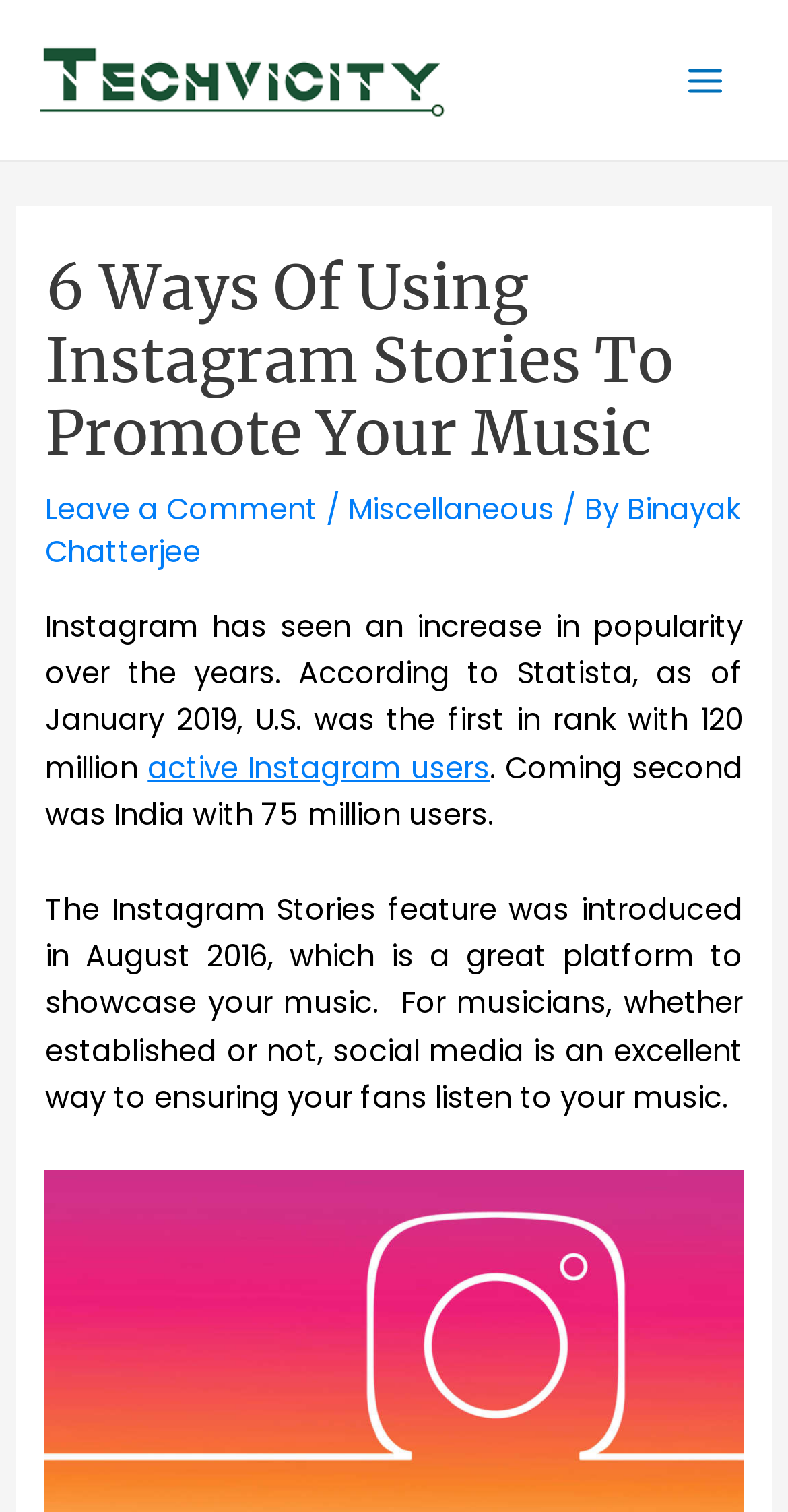Please determine the primary heading and provide its text.

6 Ways Of Using Instagram Stories To Promote Your Music